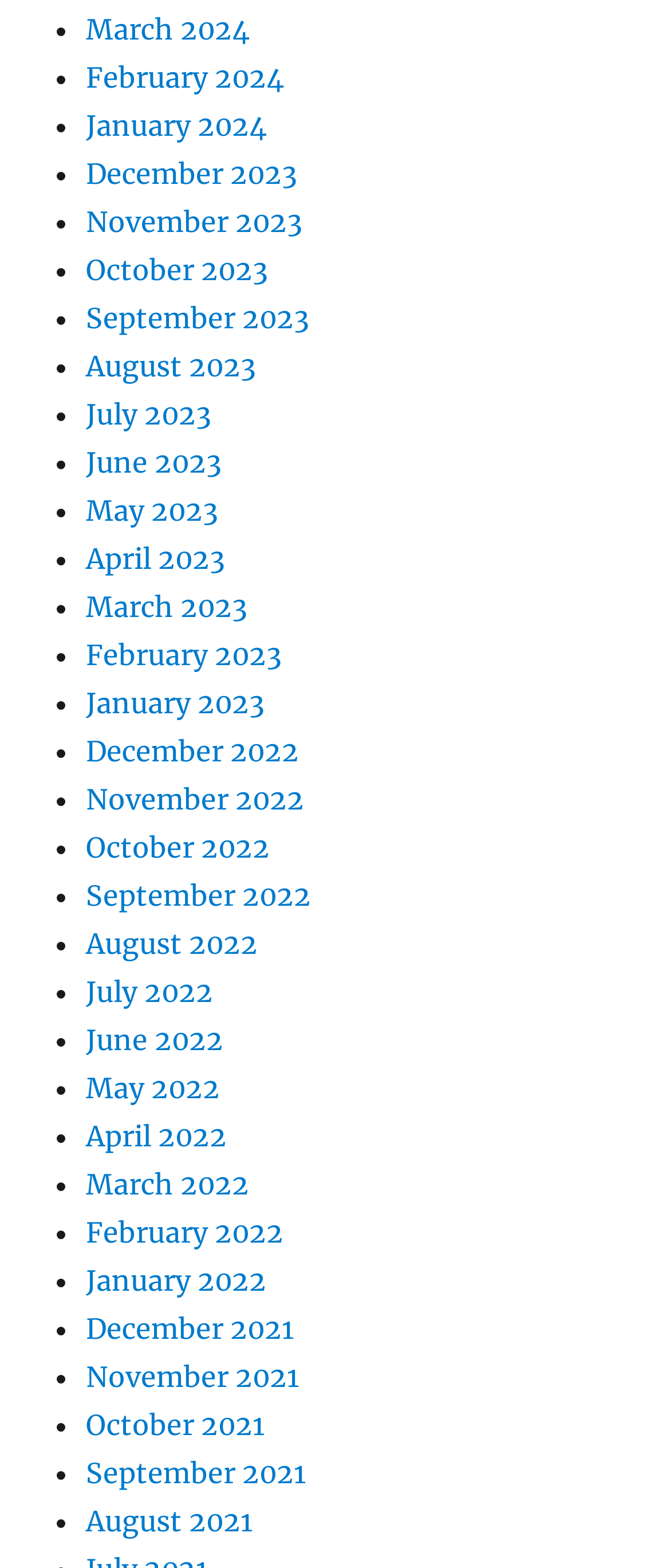Consider the image and give a detailed and elaborate answer to the question: 
What is the earliest month listed?

I looked at the list of links and found that the earliest month listed is December 2021, which is at the bottom of the list.